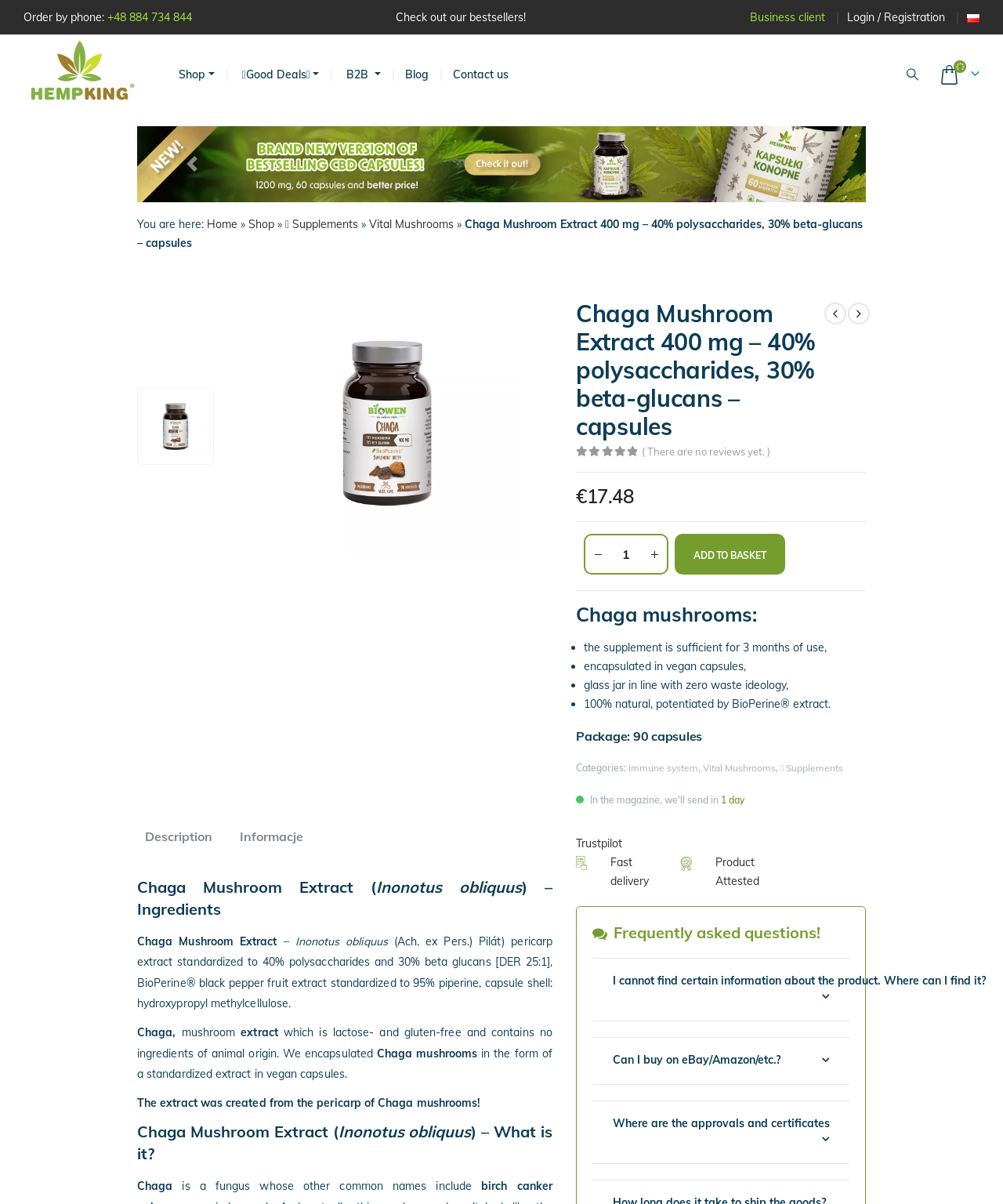Refer to the image and answer the question with as much detail as possible: What is the function of the BioPerine extract in the Chaga Mushroom Extract?

I found the information by reading the ingredients section, where it mentions that the BioPerine extract is used to potentiate the Chaga Mushroom Extract.